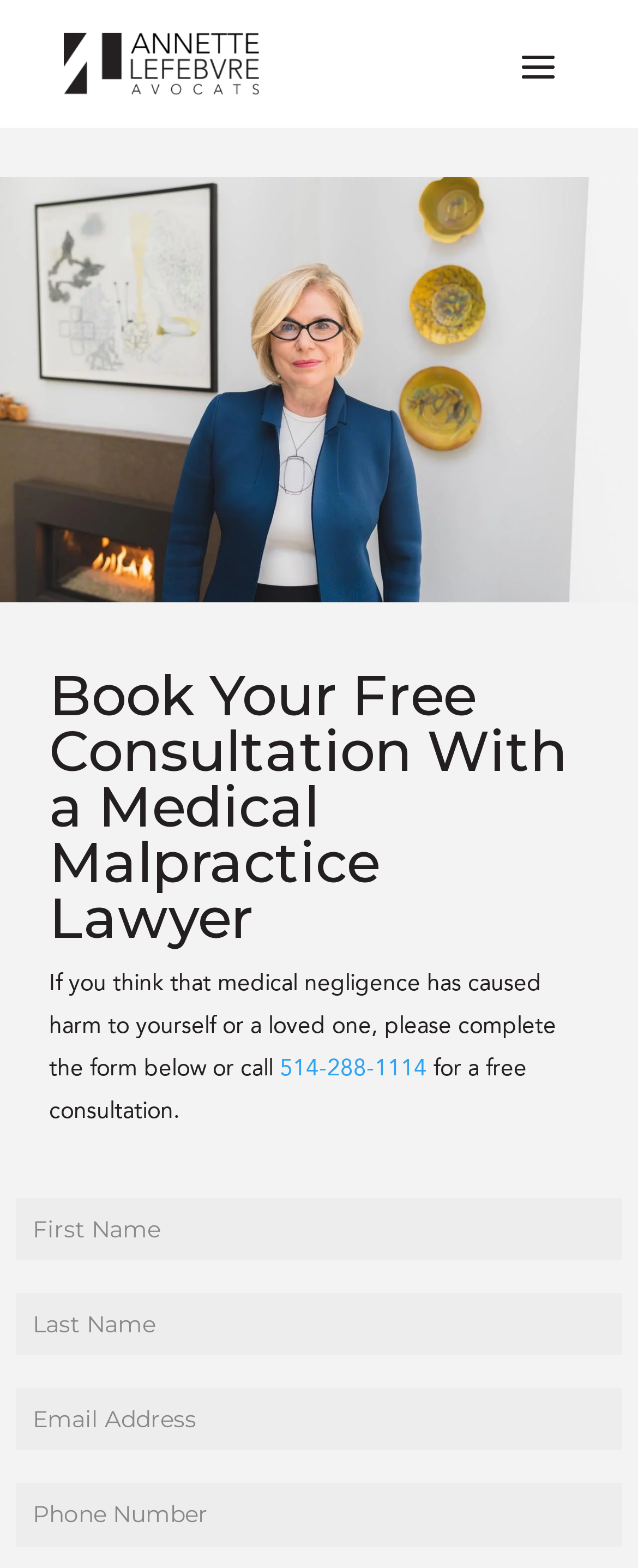Describe all significant elements and features of the webpage.

The webpage is about medical malpractice lawyers based in Montreal, specifically Annette Lefebvre Avocats. At the top left corner, there is a link and an image with the law firm's name. Below this, there is a large image that spans the entire width of the page, with the text "Medical Malpractice" on it.

Further down, there is a heading that invites visitors to book a free consultation with a medical malpractice lawyer. Below this heading, there is a paragraph of text that explains the purpose of the consultation and provides a phone number, 514-288-1114, to call for a free consultation.

On the lower half of the page, there is a form with four text boxes: First Name, Last Name, Email Address, and Phone Number. The First Name, Email Address, and Phone Number fields are required.